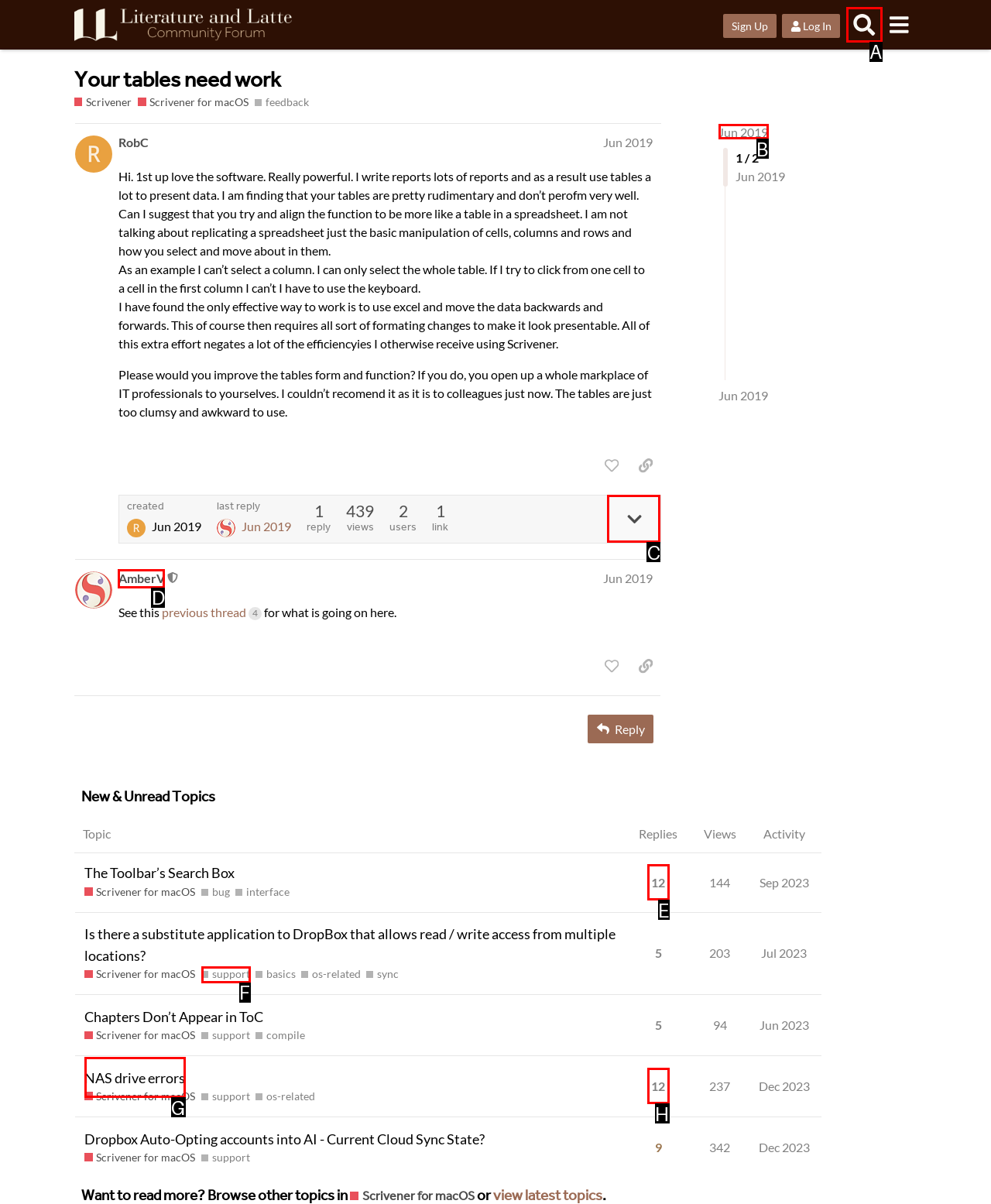Point out the letter of the HTML element you should click on to execute the task: Search
Reply with the letter from the given options.

A